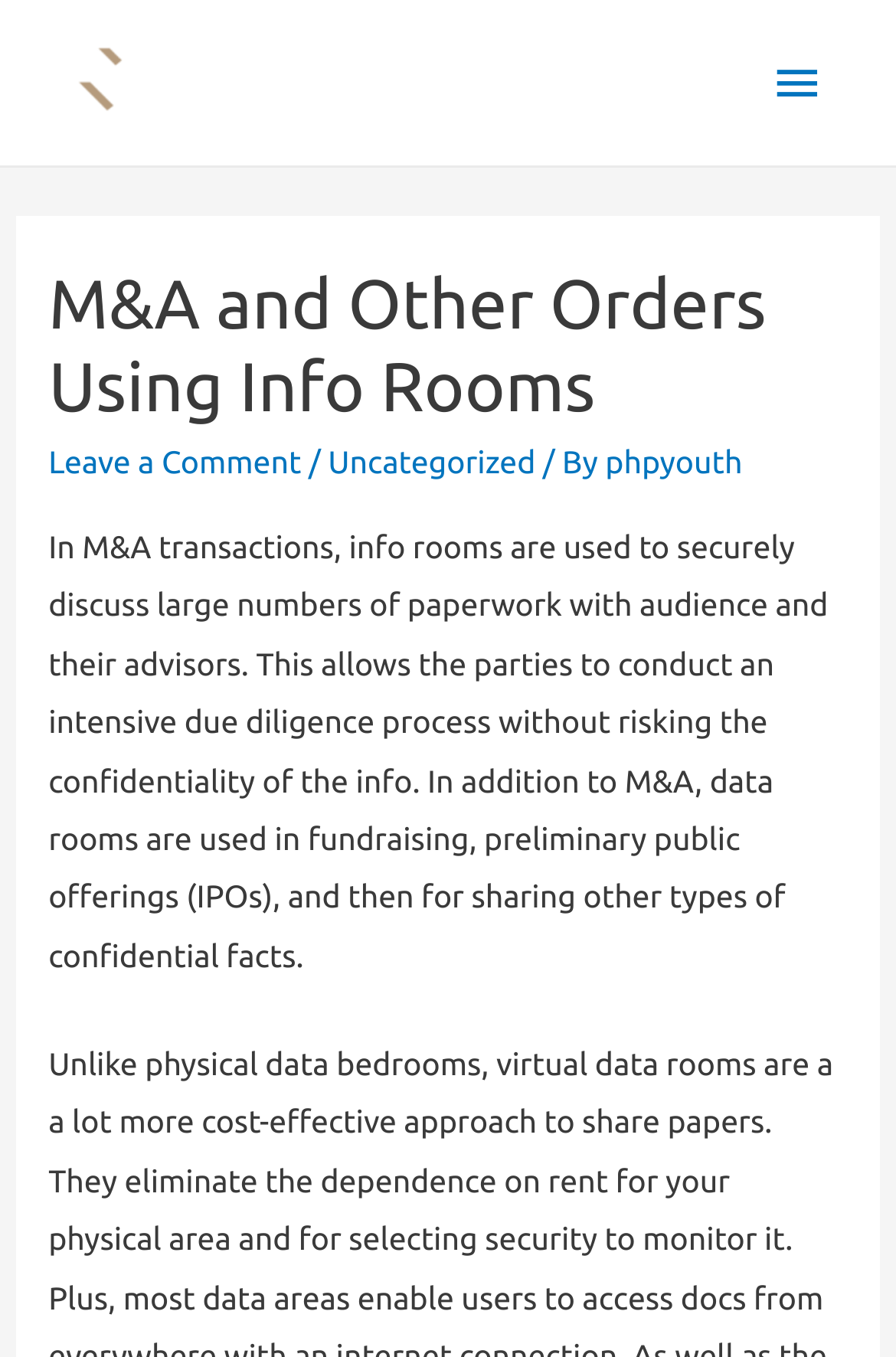What is the benefit of using info rooms in due diligence?
Please look at the screenshot and answer in one word or a short phrase.

Maintain confidentiality